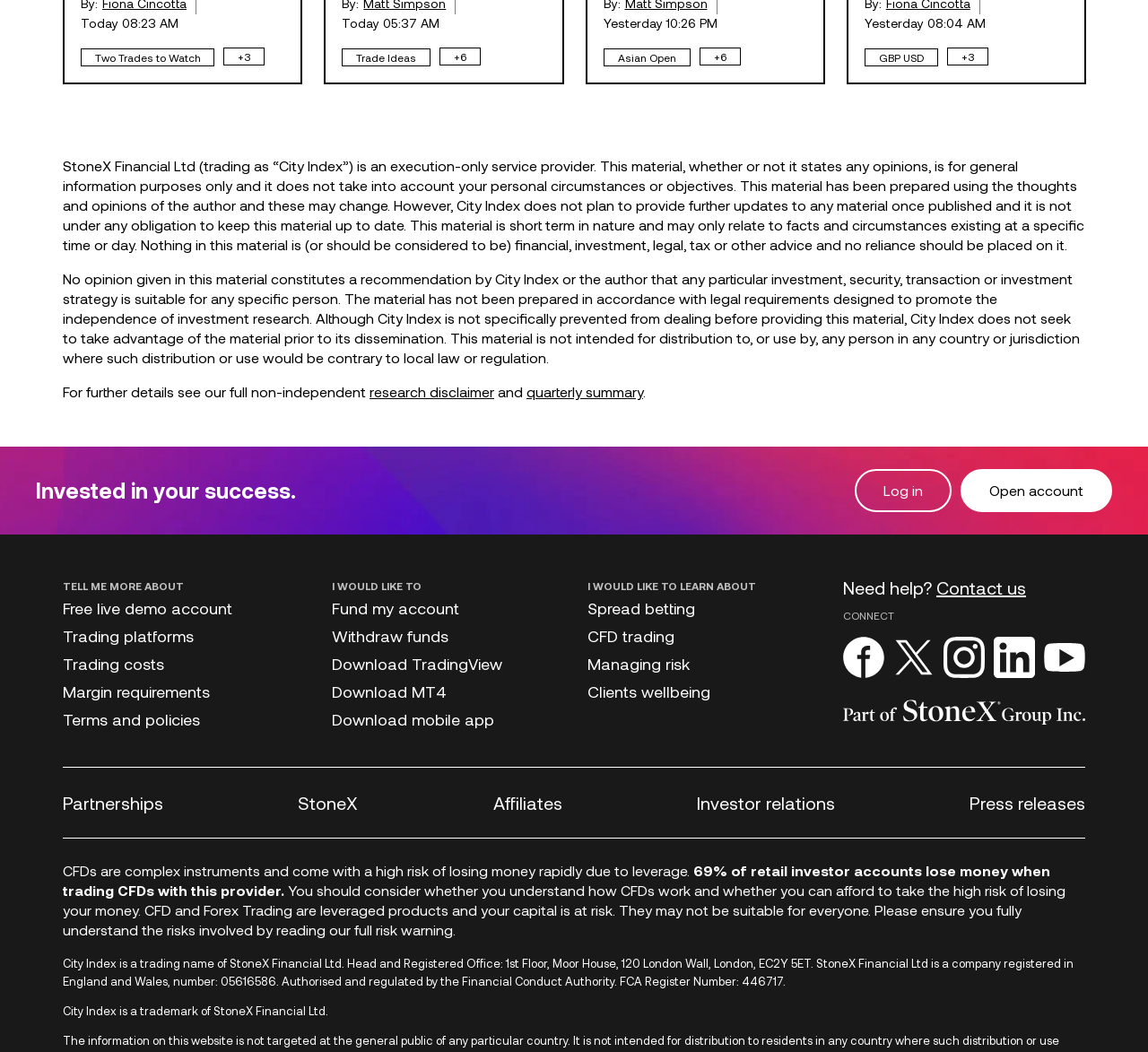Can you pinpoint the bounding box coordinates for the clickable element required for this instruction: "Visit City Index on Facebook"? The coordinates should be four float numbers between 0 and 1, i.e., [left, top, right, bottom].

[0.734, 0.599, 0.77, 0.651]